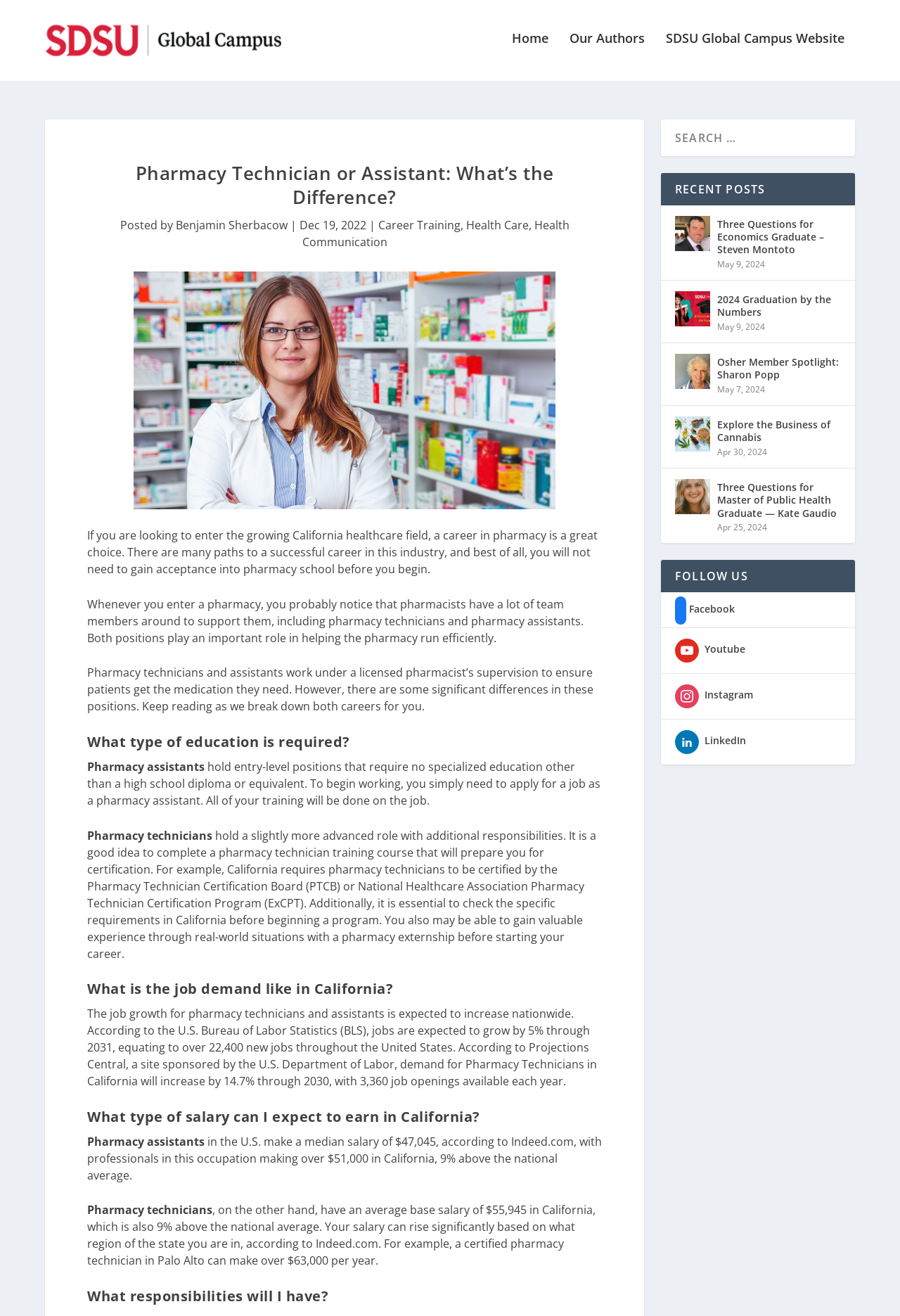Calculate the bounding box coordinates of the UI element given the description: "Health Communication".

[0.336, 0.162, 0.632, 0.186]